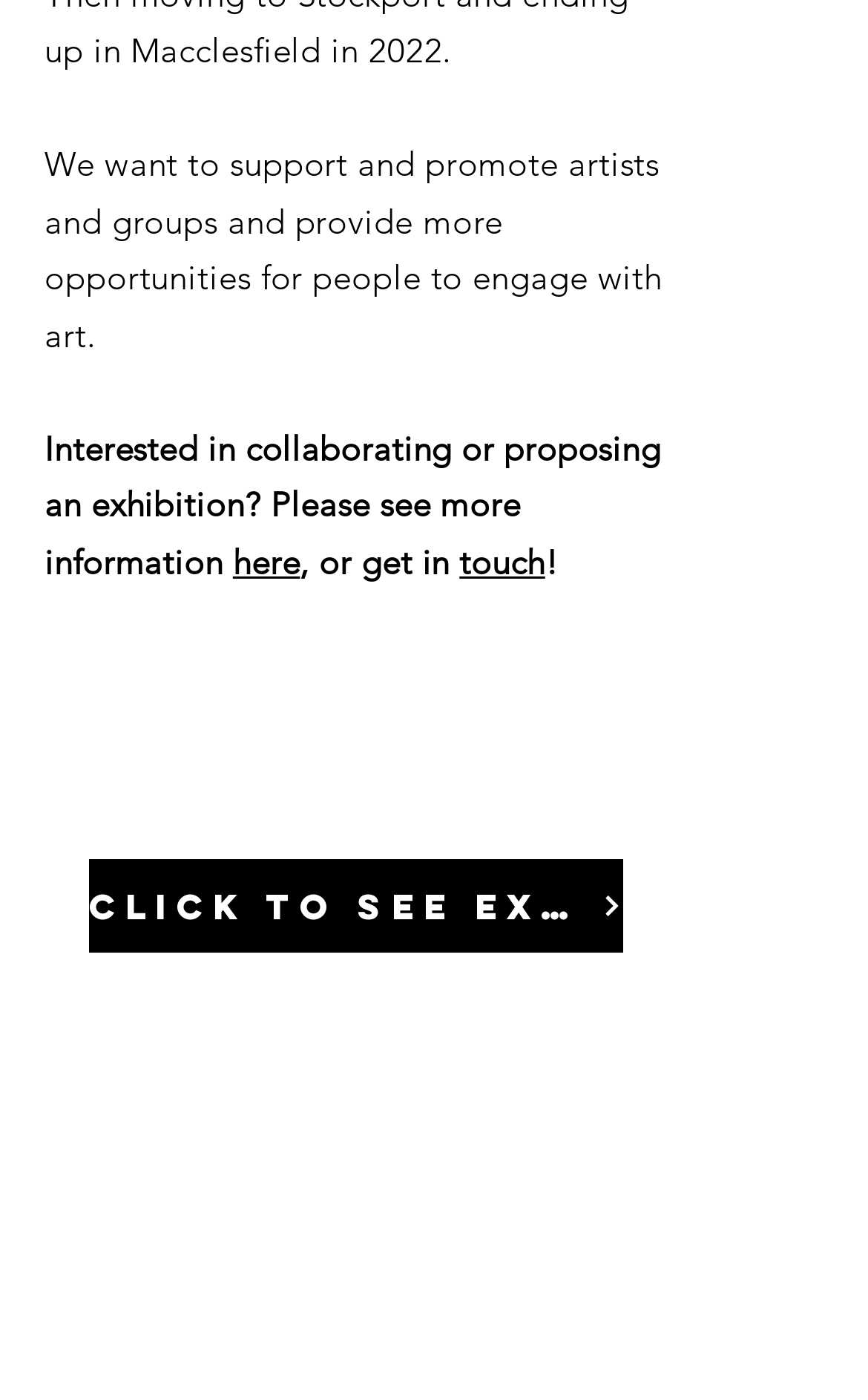What is the topic of the 'Mag Article'?
Provide a detailed answer to the question, using the image to inform your response.

The link 'Mag Article' is located on a webpage that talks about supporting and promoting artists, which suggests that the 'Mag Article' is likely about art.